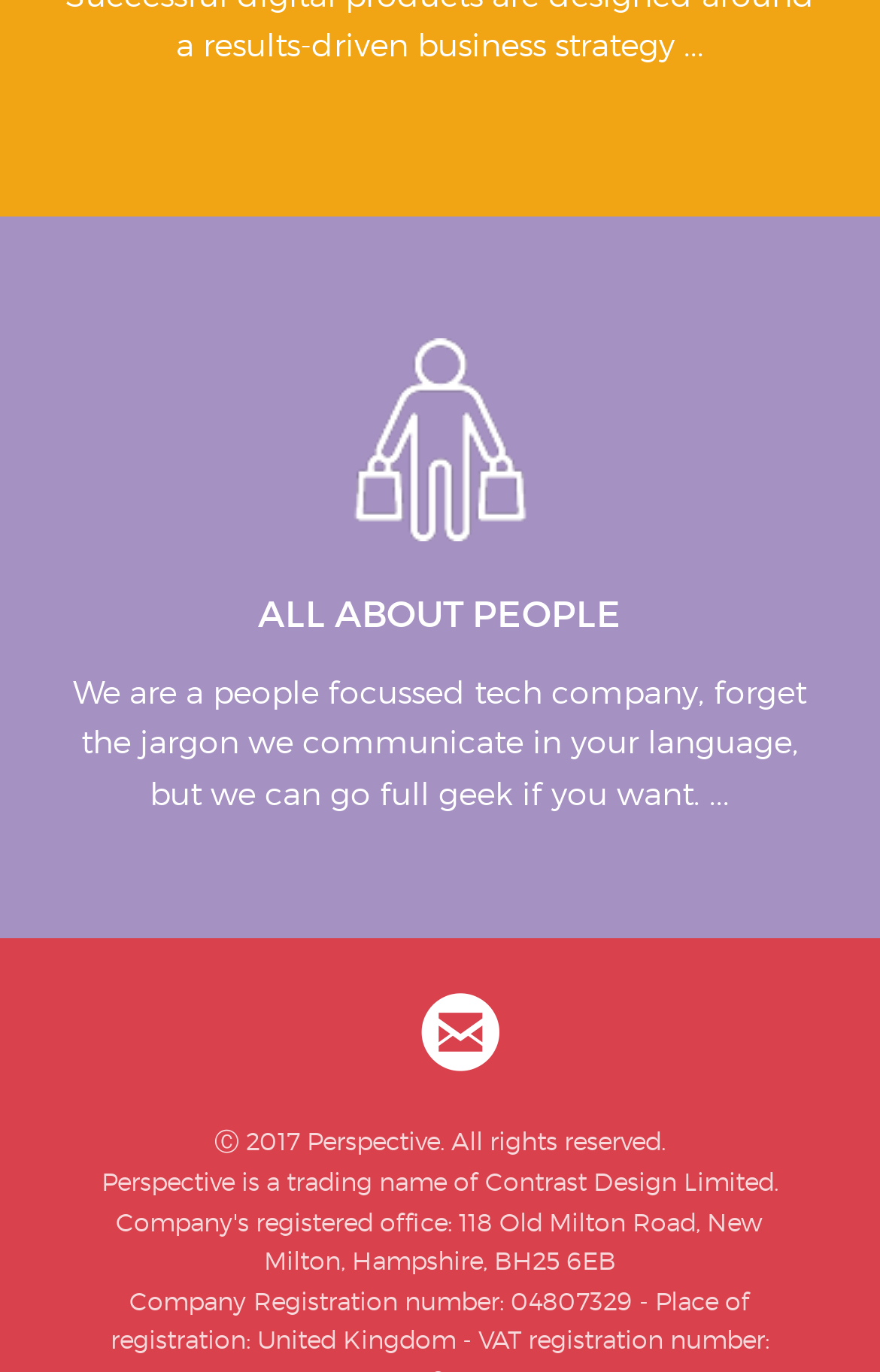From the details in the image, provide a thorough response to the question: What is the copyright year?

The static text 'Ⓒ 2017 Perspective. All rights reserved.' at the bottom of the page indicates that the copyright year is 2017.